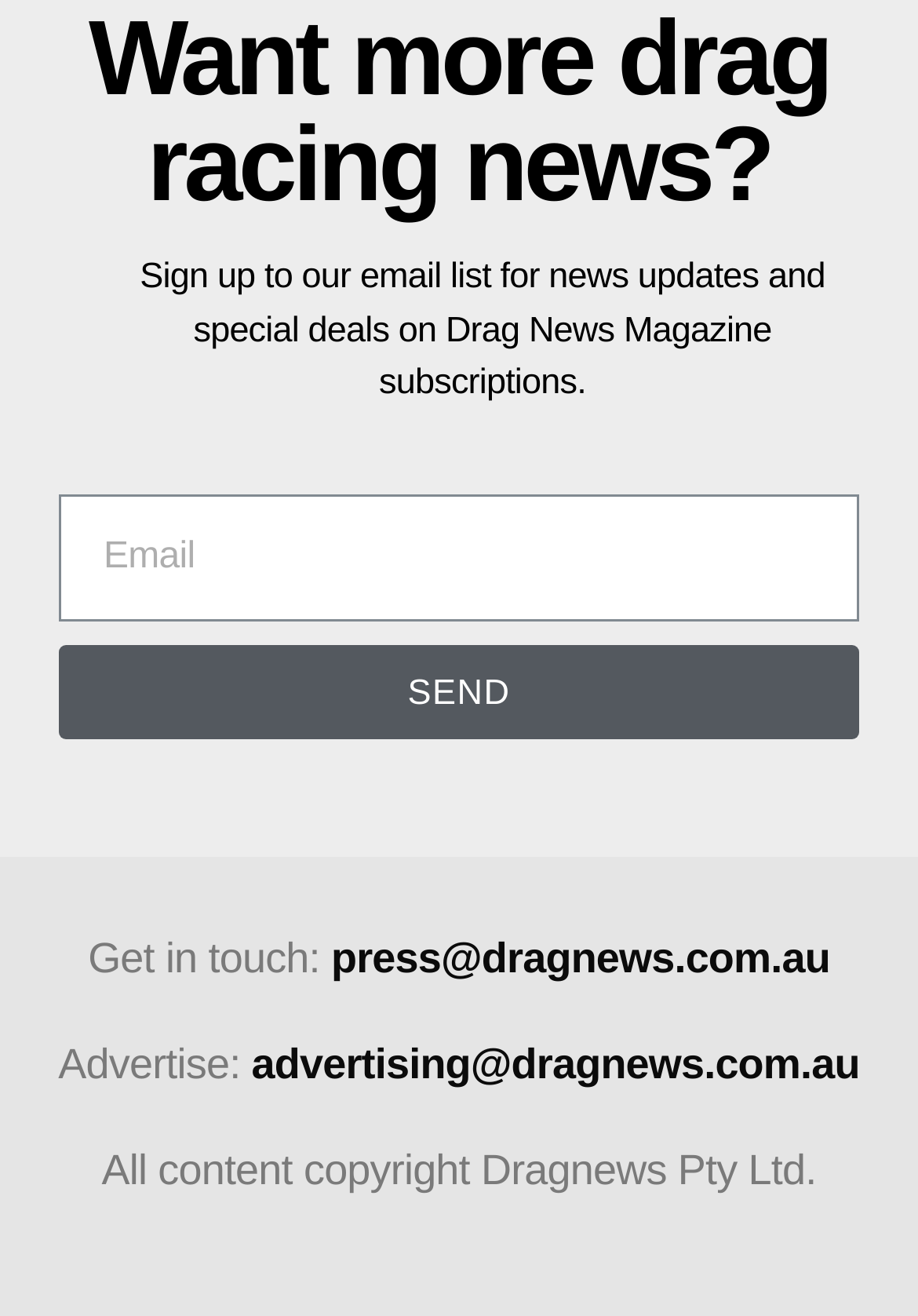Find the UI element described as: "advertising@dragnews.com.au" and predict its bounding box coordinates. Ensure the coordinates are four float numbers between 0 and 1, [left, top, right, bottom].

[0.274, 0.791, 0.936, 0.827]